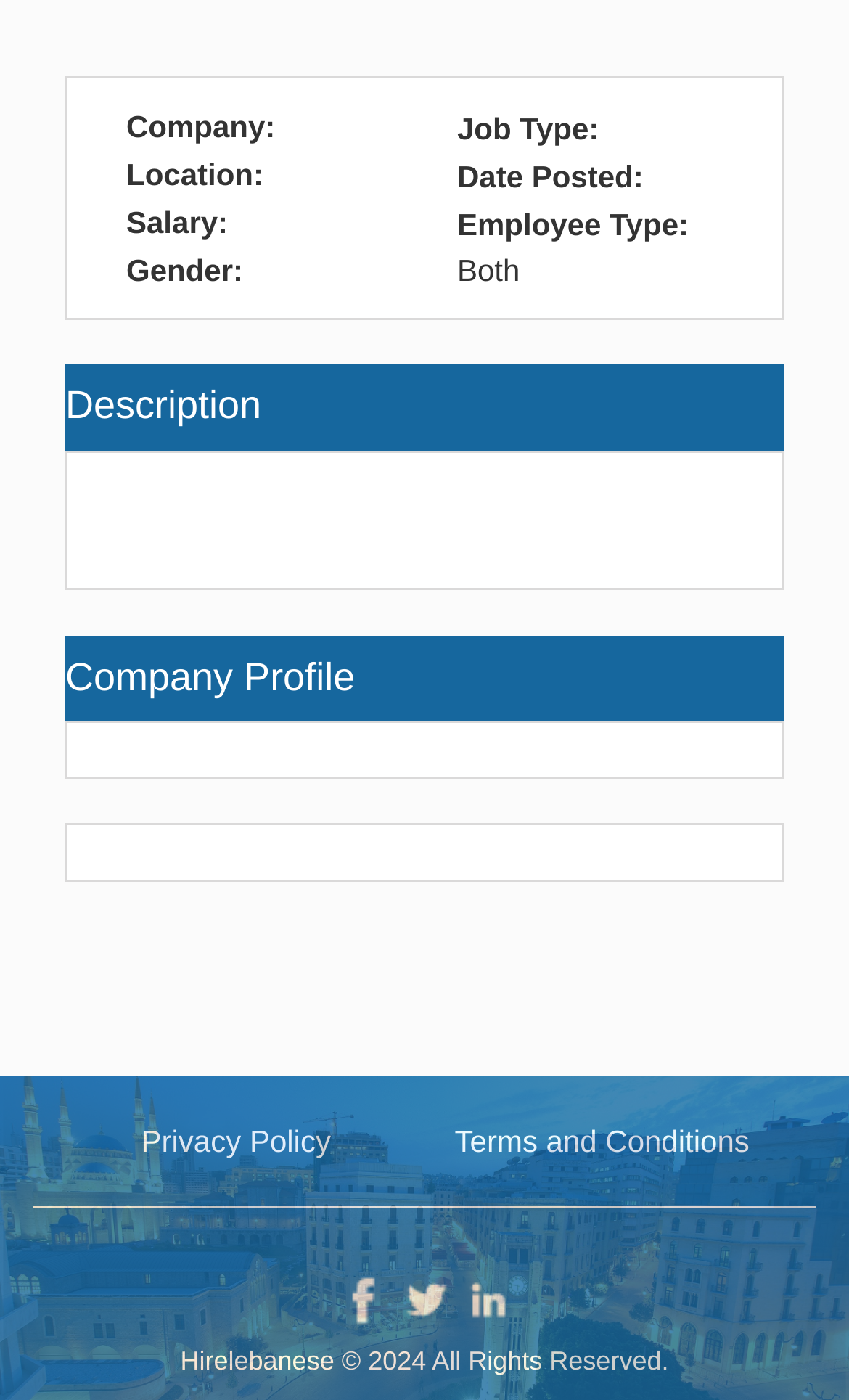Locate the bounding box of the UI element based on this description: "Privacy Policy". Provide four float numbers between 0 and 1 as [left, top, right, bottom].

[0.166, 0.8, 0.39, 0.831]